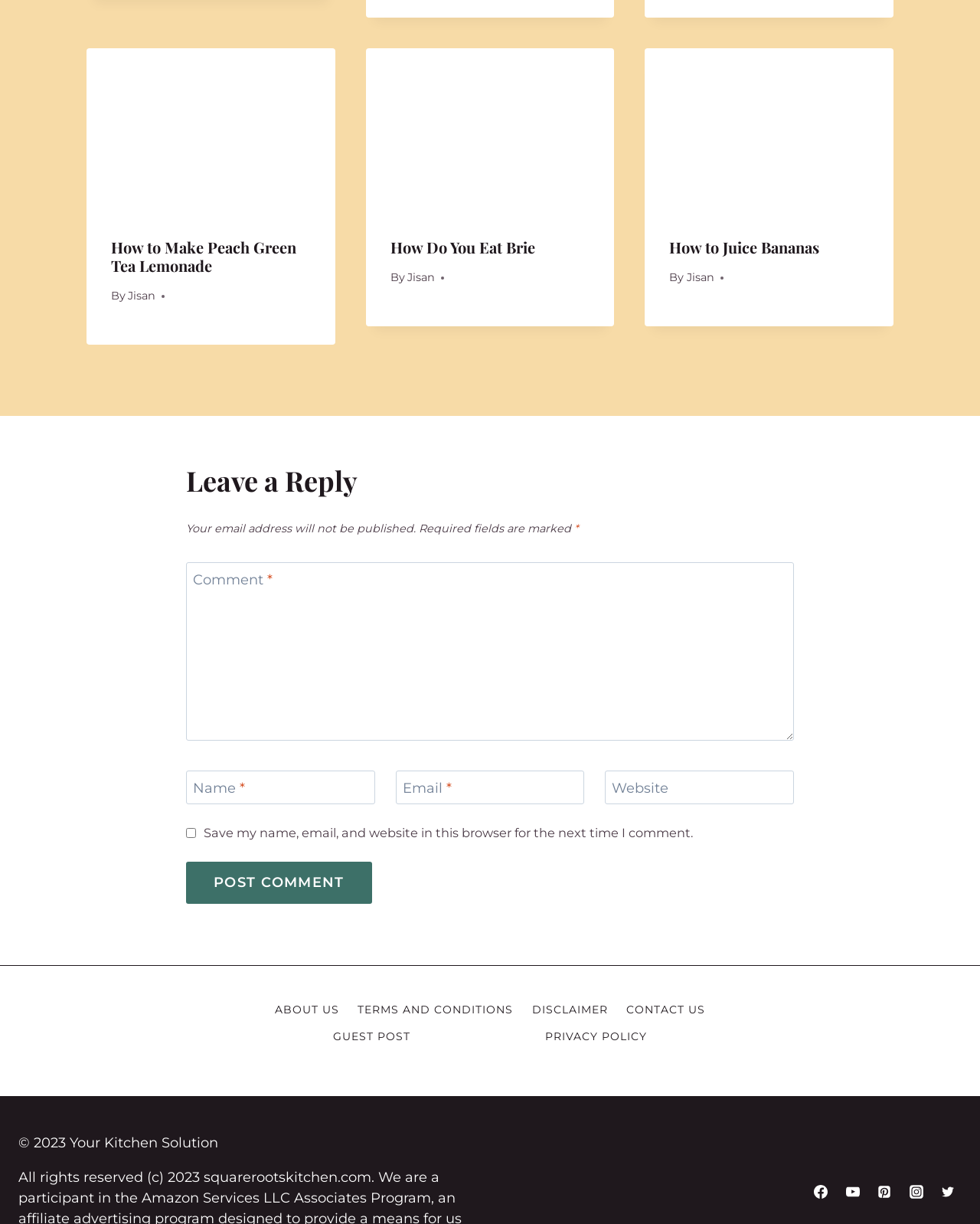What is the copyright year mentioned at the bottom of the page?
Respond to the question with a well-detailed and thorough answer.

The copyright year mentioned at the bottom of the page is 2023, as indicated by the text '© 2023 Your Kitchen Solution'.